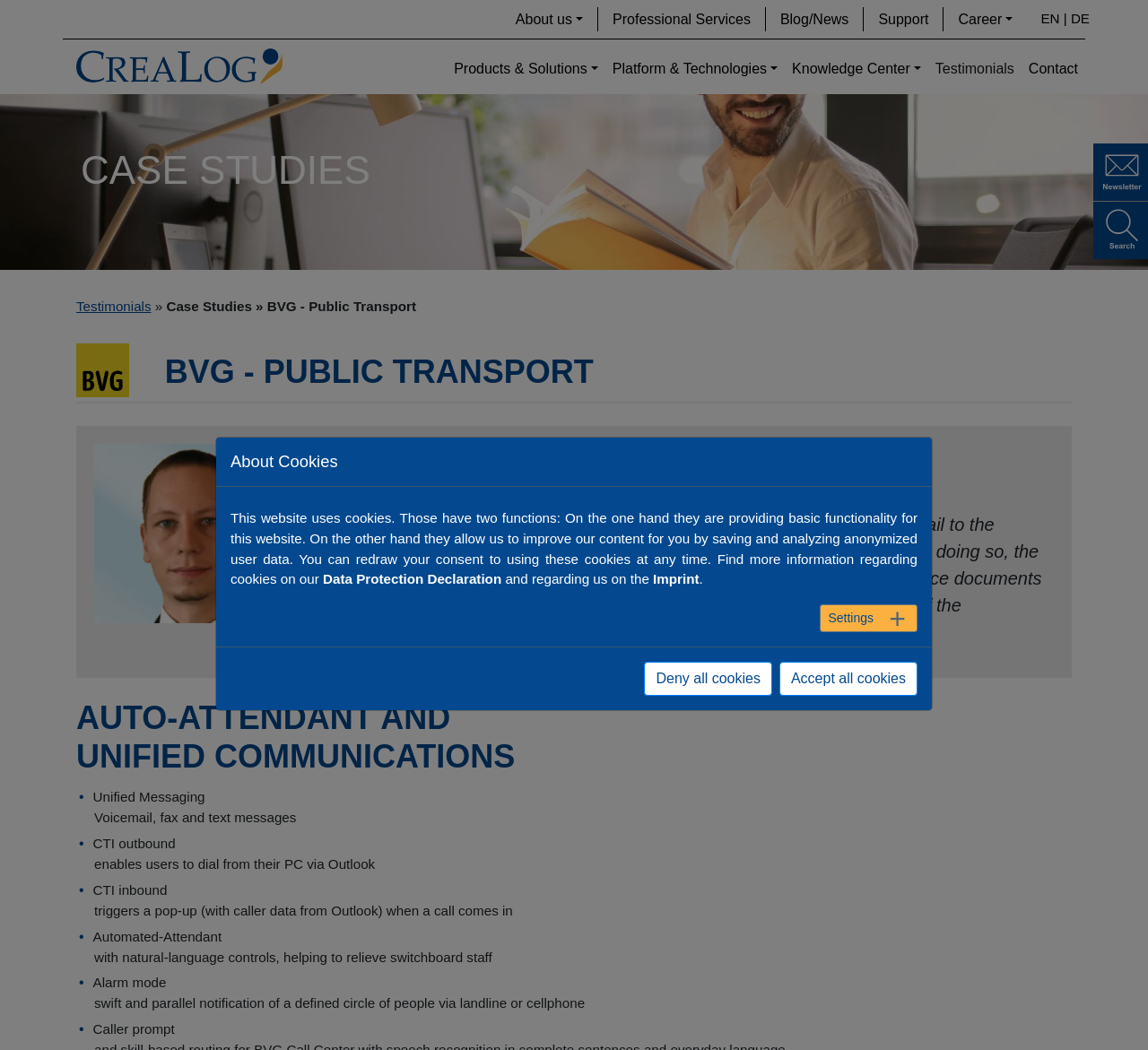Could you provide the bounding box coordinates for the portion of the screen to click to complete this instruction: "Click on About us"?

[0.437, 0.007, 0.521, 0.03]